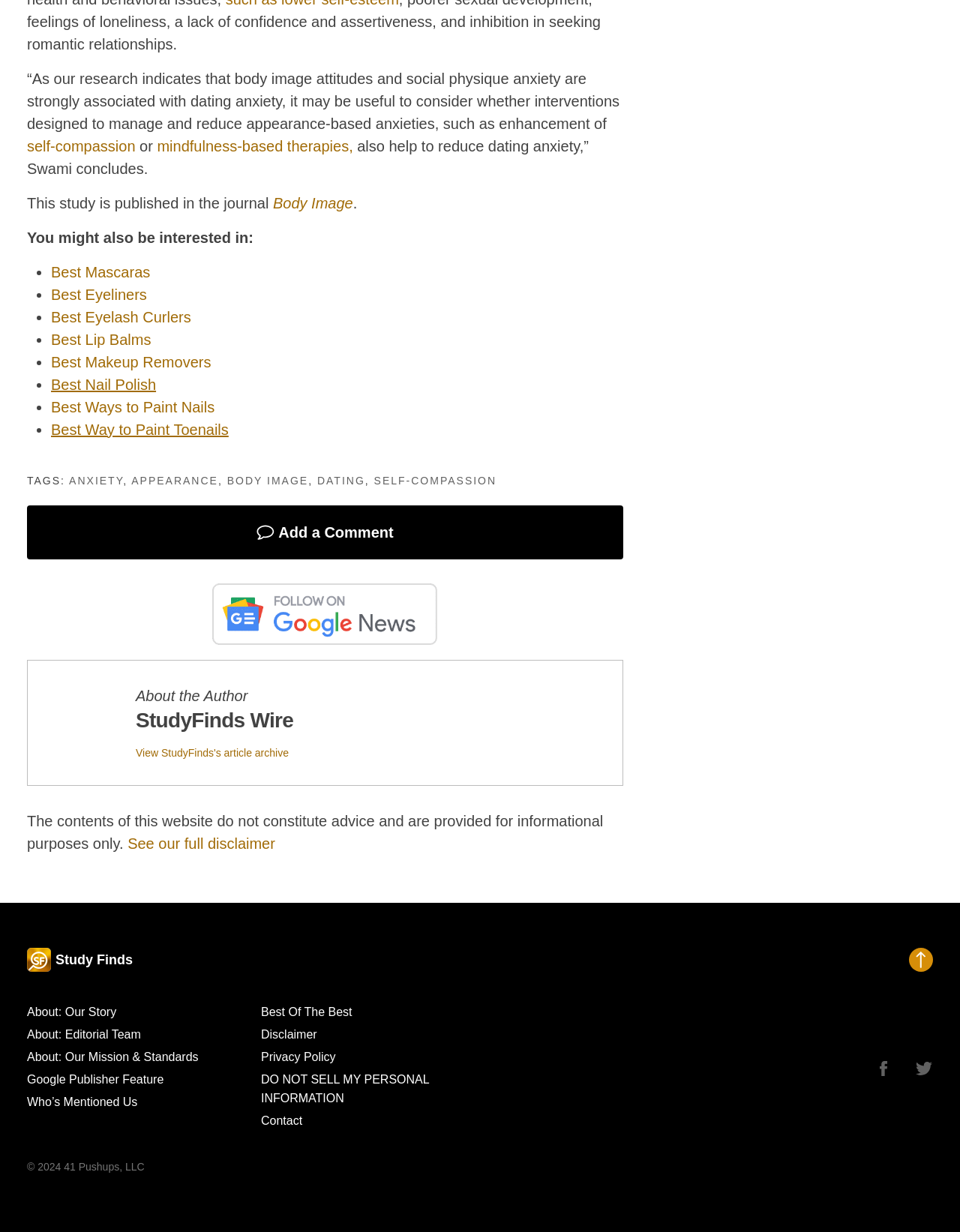Please indicate the bounding box coordinates of the element's region to be clicked to achieve the instruction: "view the article archive of StudyFinds". Provide the coordinates as four float numbers between 0 and 1, i.e., [left, top, right, bottom].

[0.141, 0.606, 0.301, 0.616]